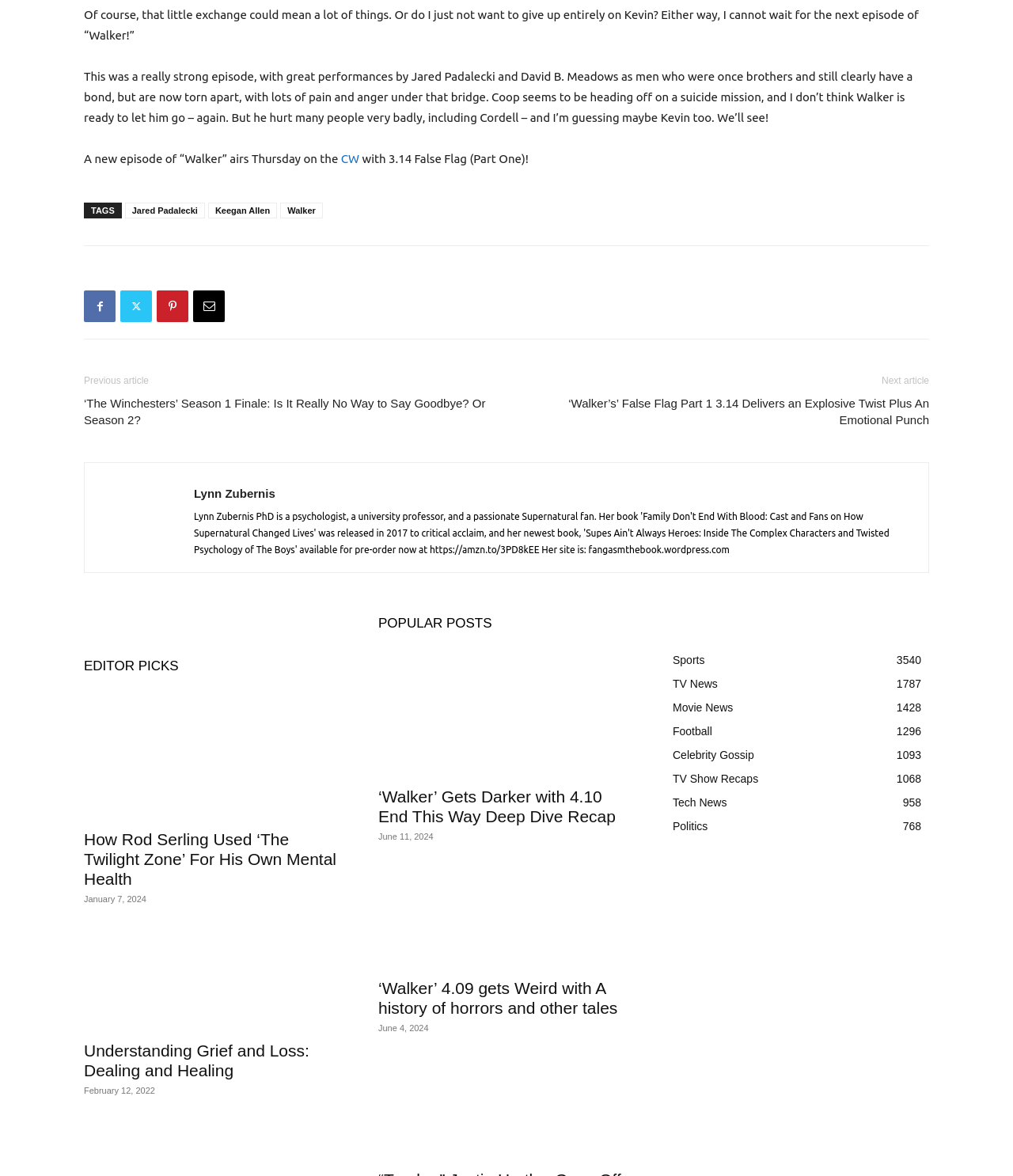What is the name of the author of the article?
Examine the image and provide an in-depth answer to the question.

The author's name, Lynn Zubernis, is mentioned at the bottom of the article, along with a link to their profile. This suggests that Lynn Zubernis is the author of the article.